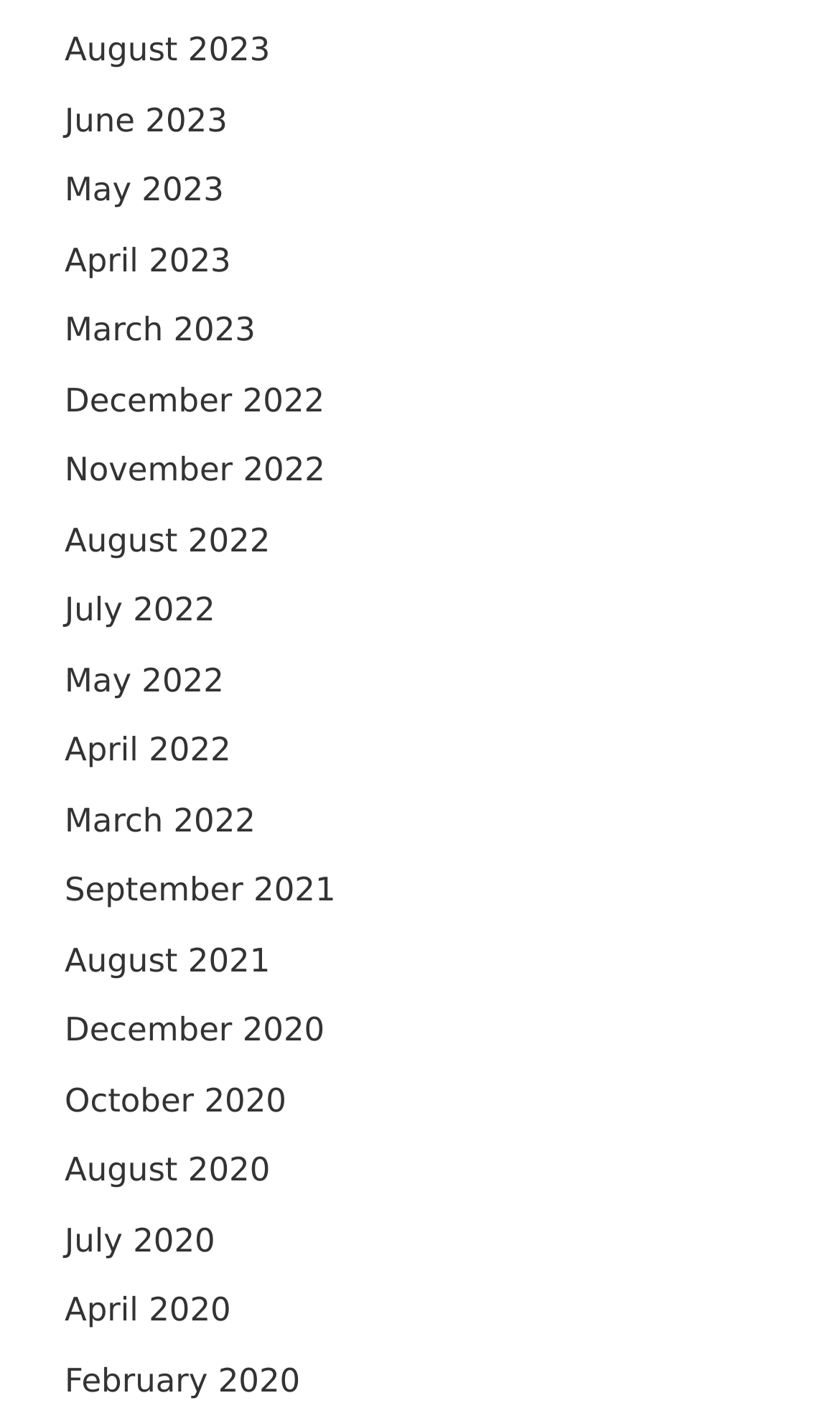What is the latest month listed?
Respond to the question with a well-detailed and thorough answer.

After examining the links, I find that the latest month listed is August 2023, which is located at the top of the list.